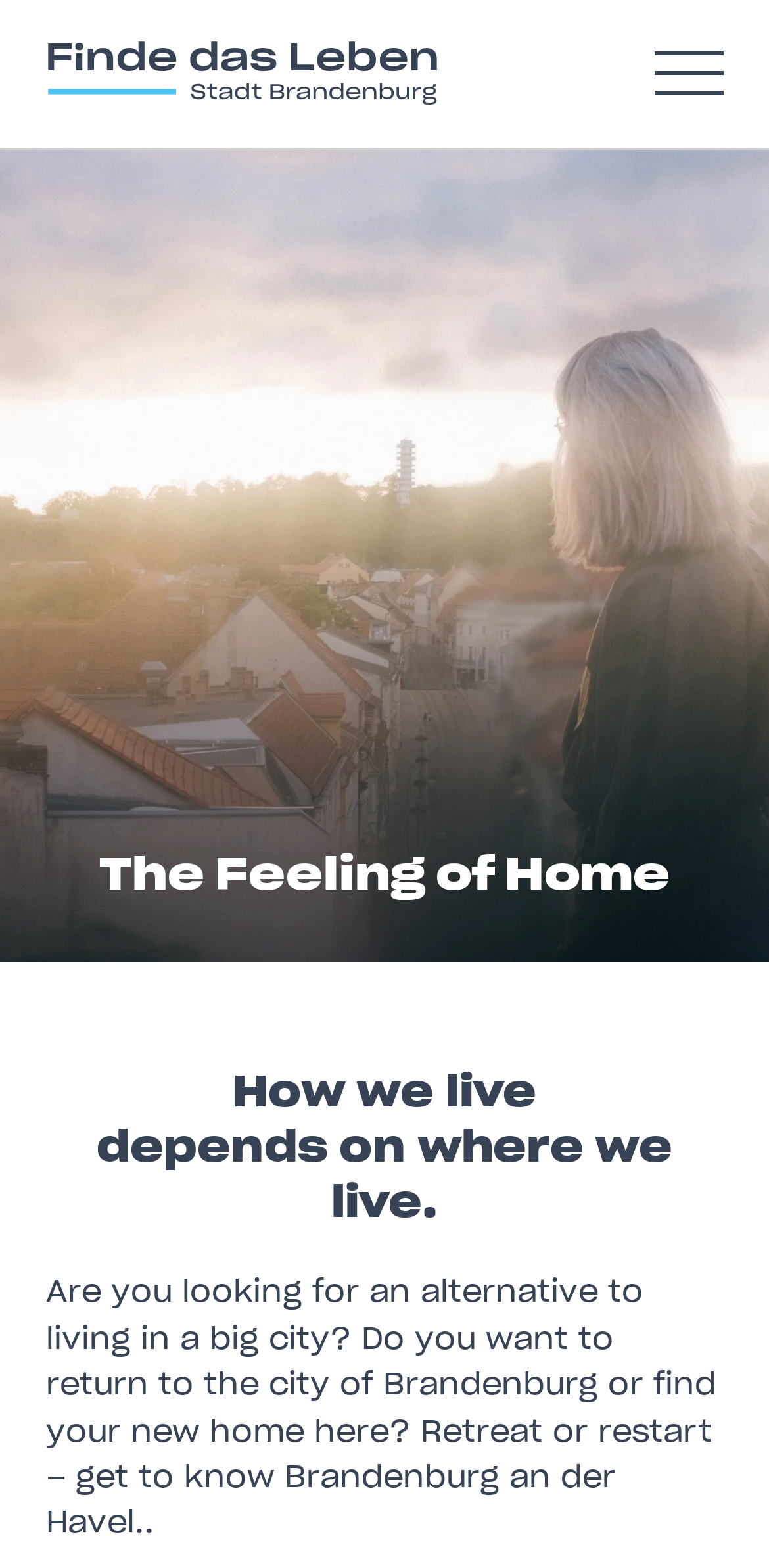Please specify the bounding box coordinates of the region to click in order to perform the following instruction: "Learn more about 'News'".

[0.064, 0.762, 0.267, 0.784]